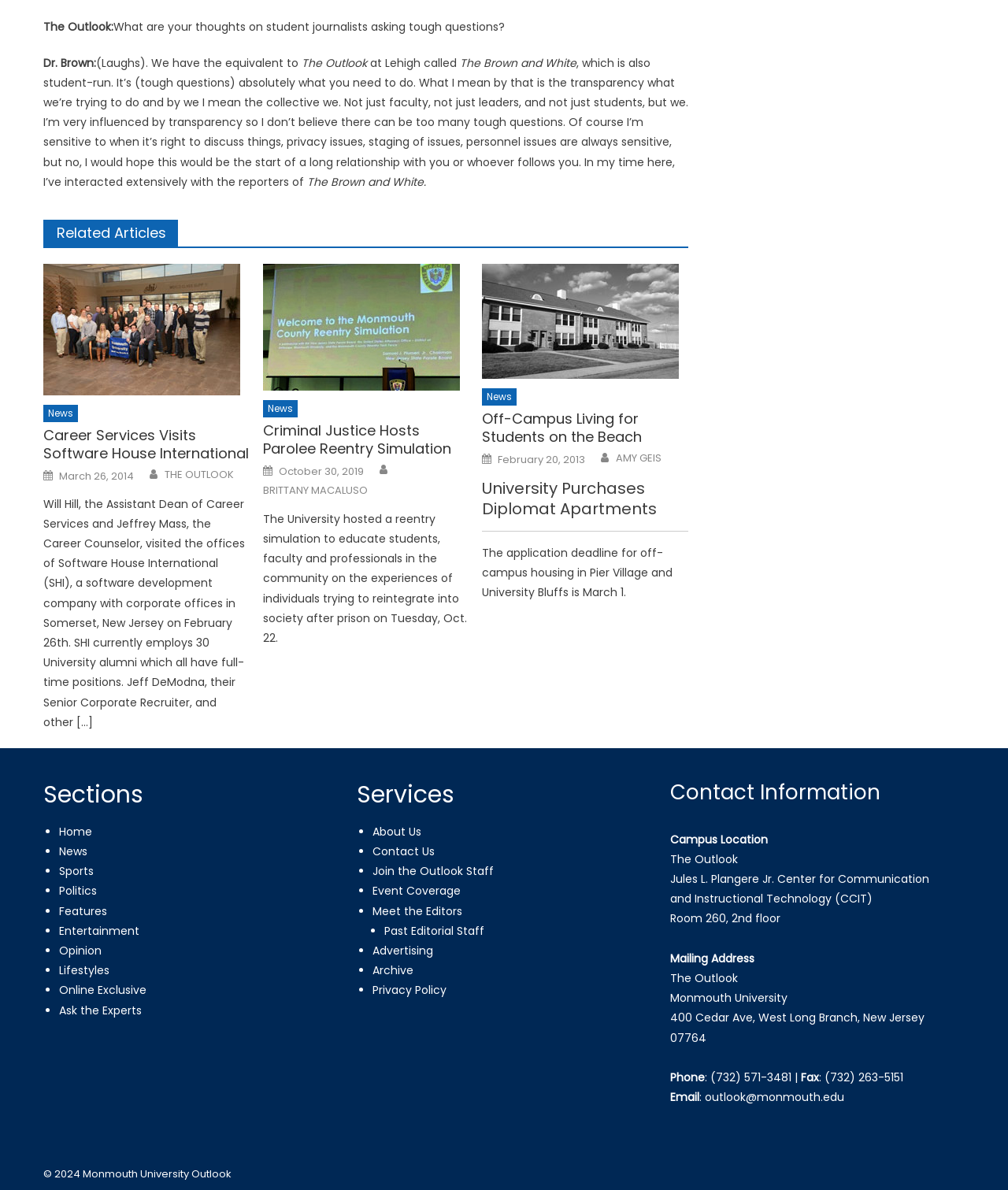Locate the bounding box coordinates of the element you need to click to accomplish the task described by this instruction: "Read the article 'Career Services Visits Software House International'".

[0.043, 0.358, 0.248, 0.389]